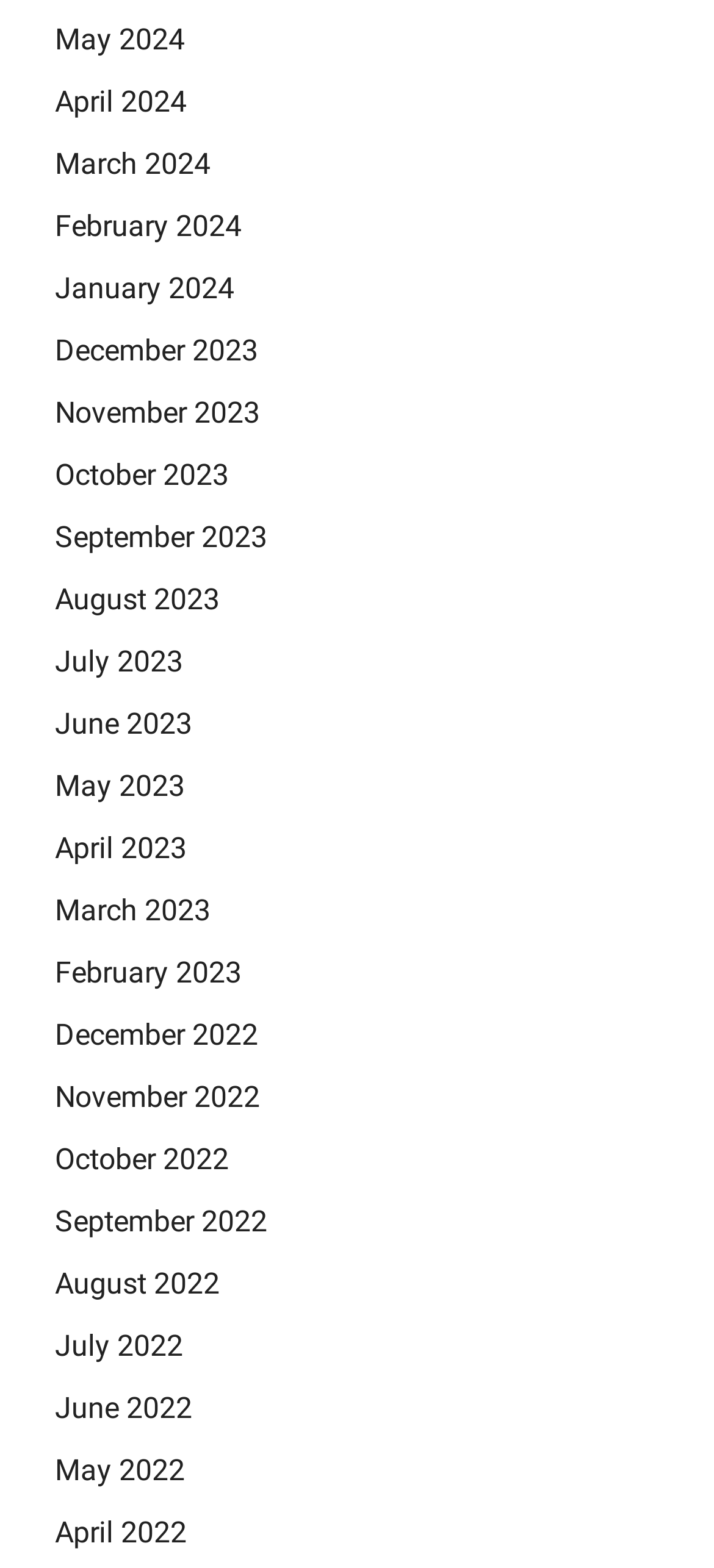Give a one-word or short phrase answer to this question: 
How many months are available in 2024?

5